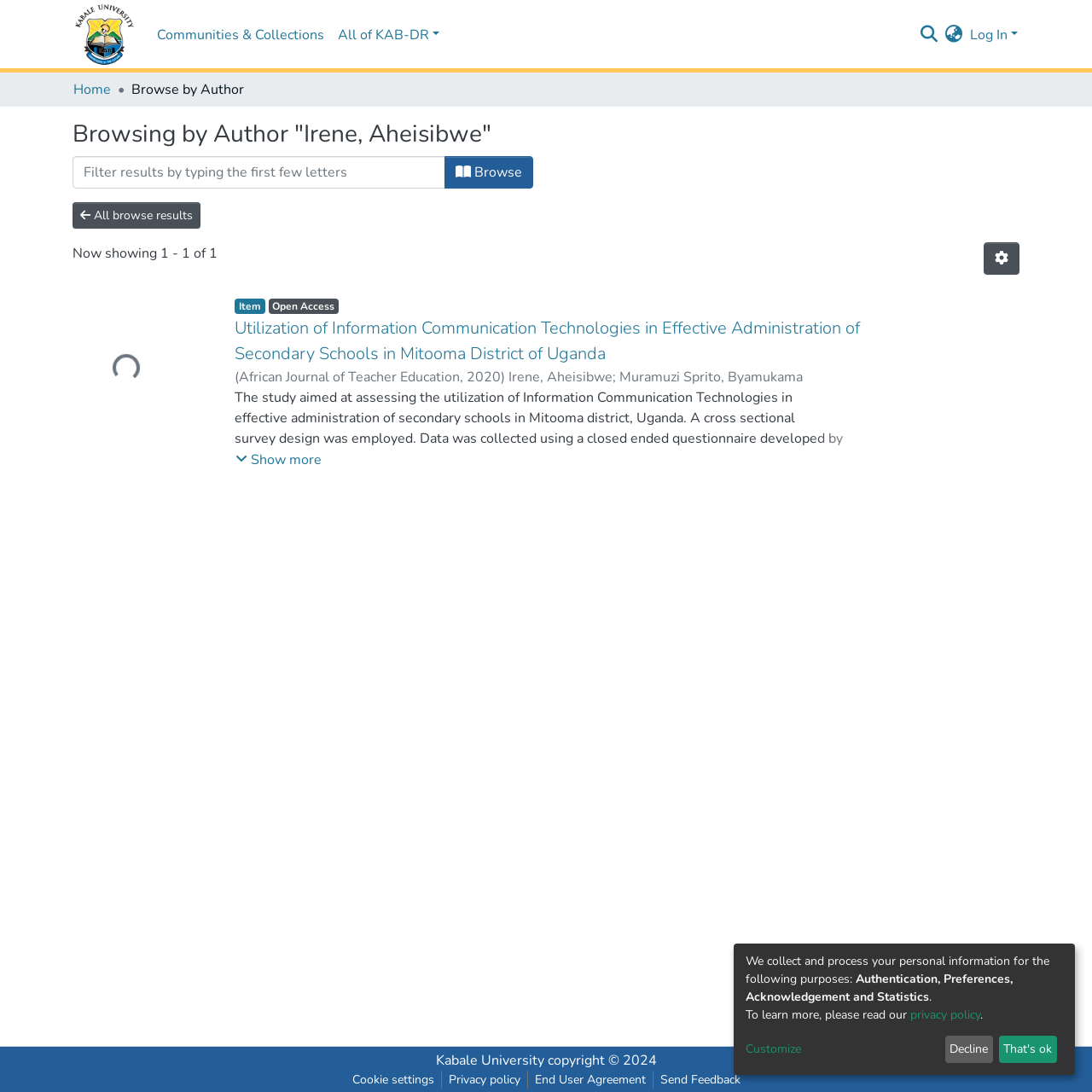What is the journal name of the item?
From the image, respond using a single word or phrase.

African Journal of Teacher Education